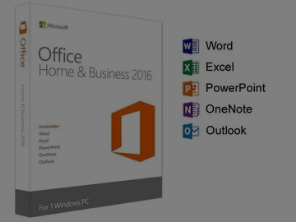Give a detailed account of the contents of the image.

This image showcases the packaging for Microsoft Office Home & Business 2016, designed specifically for Windows PCs. The product box prominently features the Office logo and the title "Office Home & Business 2016" at the top. Accompanying the text are icons representing the core applications included with the suite: Word, Excel, PowerPoint, OneNote, and Outlook. Each application is denoted by its distinctive logo, highlighting the software's comprehensive tools for productivity, organization, and communication. The overall design reflects a professional and user-friendly approach, suitable for both home and business environments.